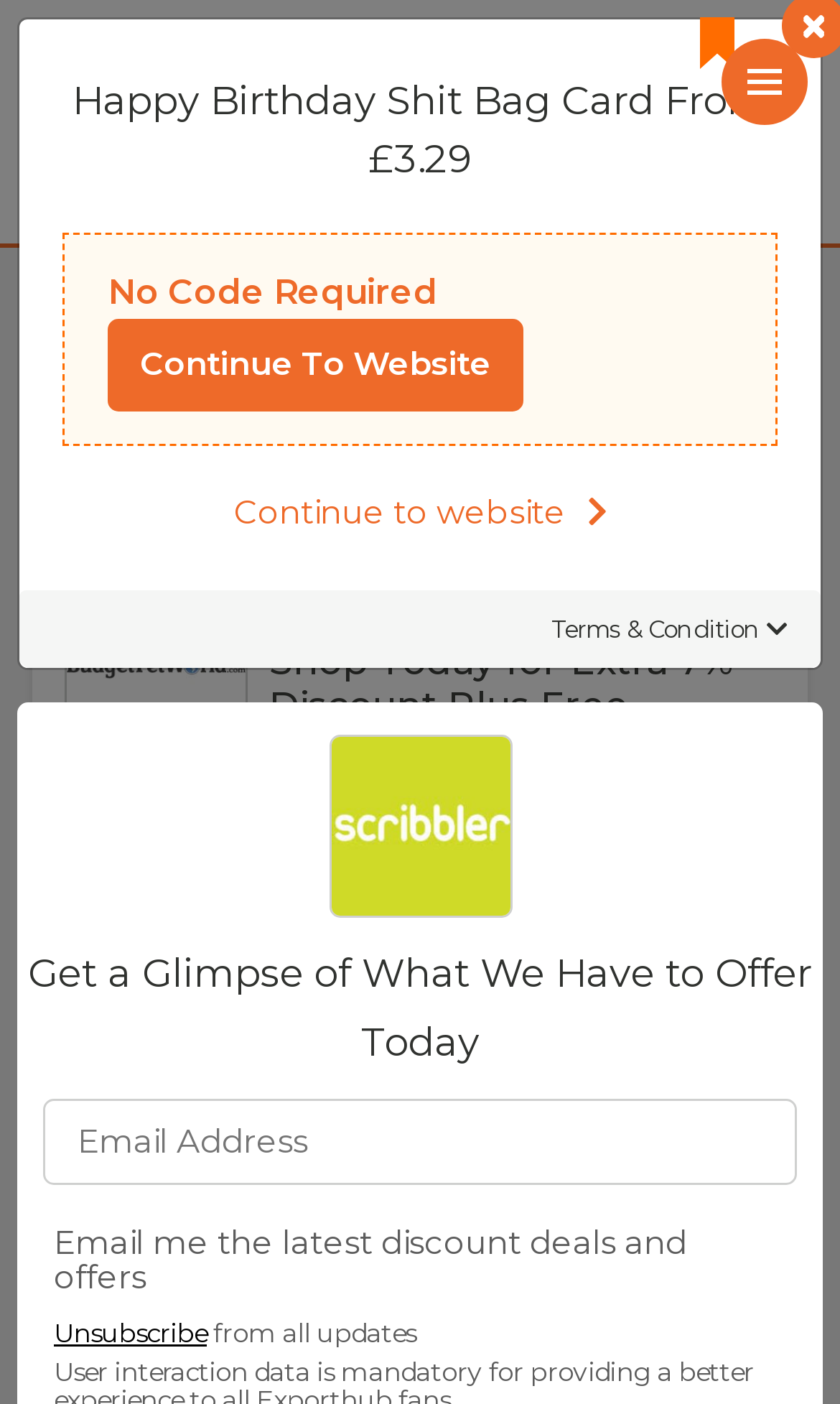Determine the bounding box coordinates of the clickable region to follow the instruction: "Get the Happy Birthday U.S.A discount code".

[0.077, 0.611, 0.923, 0.672]